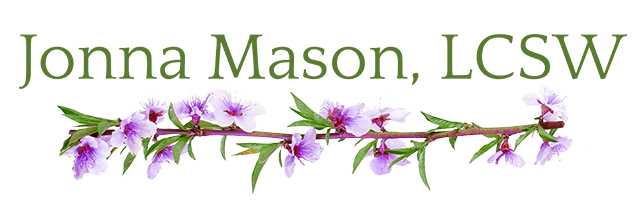Give a thorough caption for the picture.

The image features the name "Jonna Mason, LCSW" prominently displayed in elegant, green typography. Below the text, a delicate illustration of a branch adorned with soft, pink and lavender flowers intertwined with green leaves adds a gentle touch of nature, enhancing the overall aesthetic. This design effectively communicates a sense of warmth and professionalism, aligning with the offerings of a licensed clinical social worker. The harmonious blend of typography and floral imagery conveys an inviting atmosphere, suitable for a mental health practice.